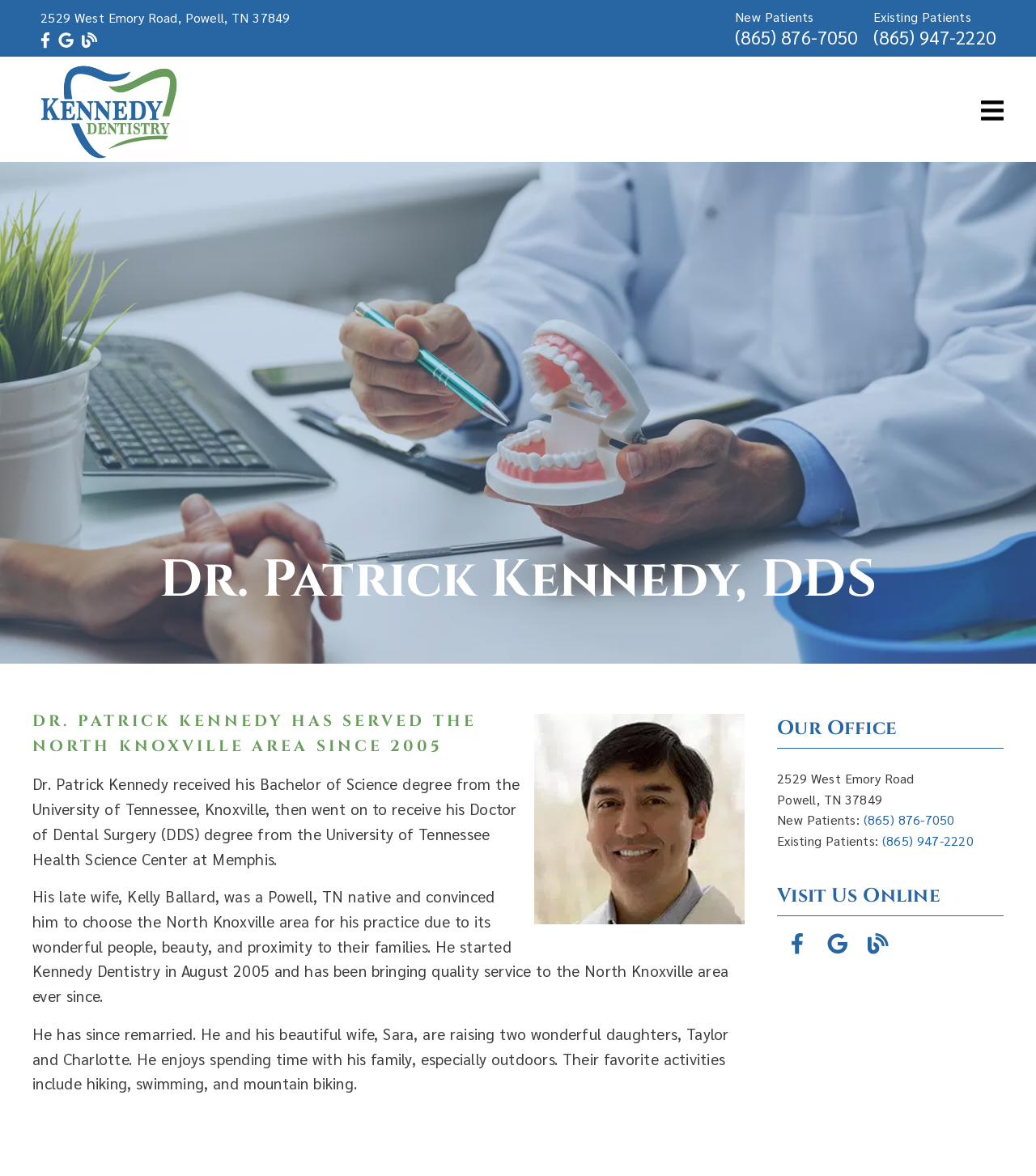Kindly determine the bounding box coordinates of the area that needs to be clicked to fulfill this instruction: "Visit the company's Facebook page".

None